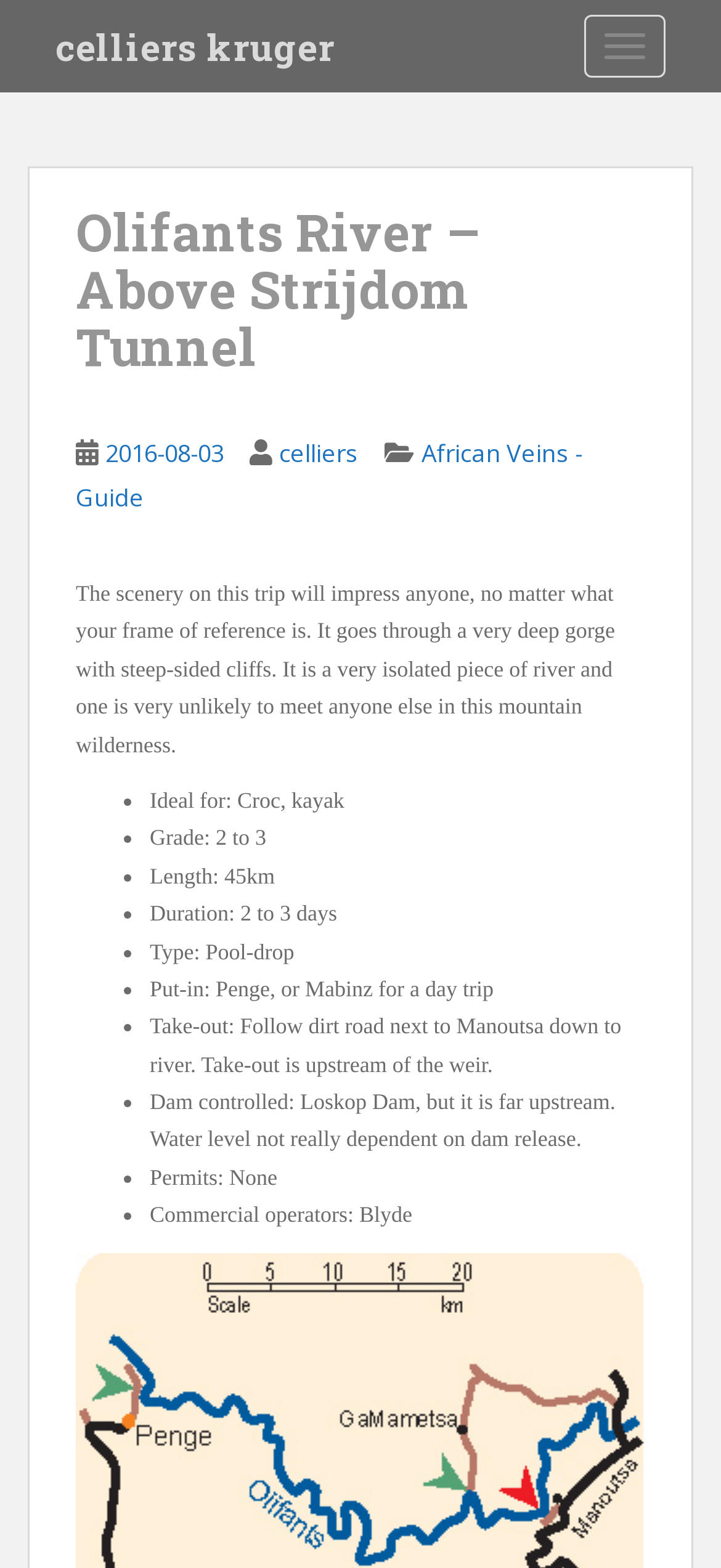Explain the webpage in detail.

The webpage is about Olifants River, specifically the section above Strijdom Tunnel, and is attributed to celliers kruger. At the top, there is a link to the author's name, celliers kruger. On the top right, there is a button to toggle navigation.

Below the navigation button, there is a header section that contains the title "Olifants River – Above Strijdom Tunnel" and a link to the date "2016-08-03". The author's name, celliers, is also linked, and there is another link to "African Veins - Guide".

The main content of the webpage is a descriptive text that praises the scenery of the river, mentioning its deep gorge with steep-sided cliffs and isolated wilderness. Below this text, there is a list of details about the river, including its ideal use for crocodile and kayak, its grade of 2 to 3, length of 45km, duration of 2 to 3 days, and type of pool-drop. The list also includes information about the put-in and take-out points, dam control, permits, and commercial operators.

The list is formatted with bullet points, and each item is on a new line, making it easy to read and understand. Overall, the webpage provides a detailed description of the Olifants River above Strijdom Tunnel, making it a useful resource for those interested in exploring the area.